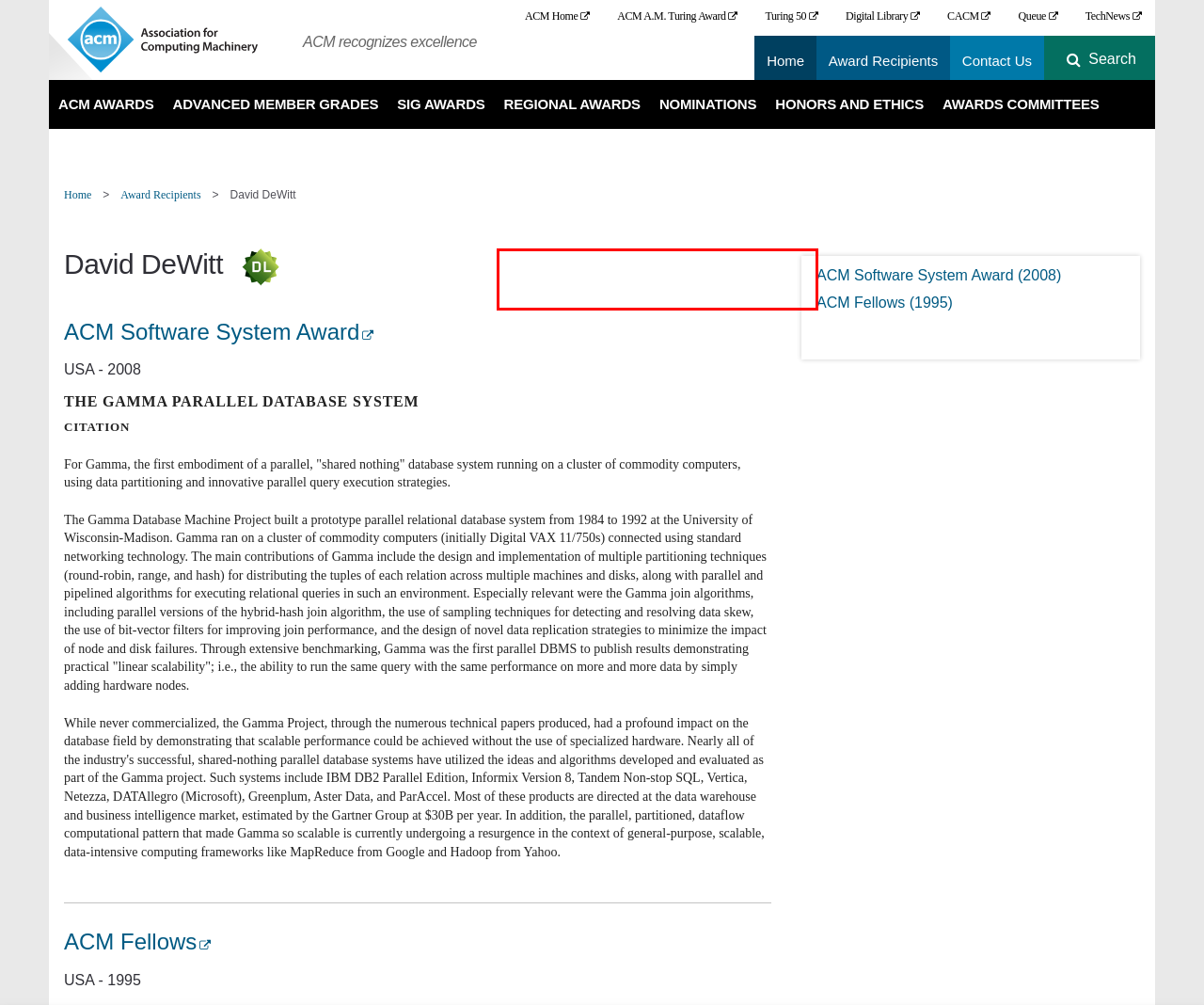You have a screenshot of a webpage where a UI element is enclosed in a red rectangle. Perform OCR to capture the text inside this red rectangle.

ACM welcomes proposals for the establishment of new awards, to recognize contributions based on merit, service, or for an outstanding paper.